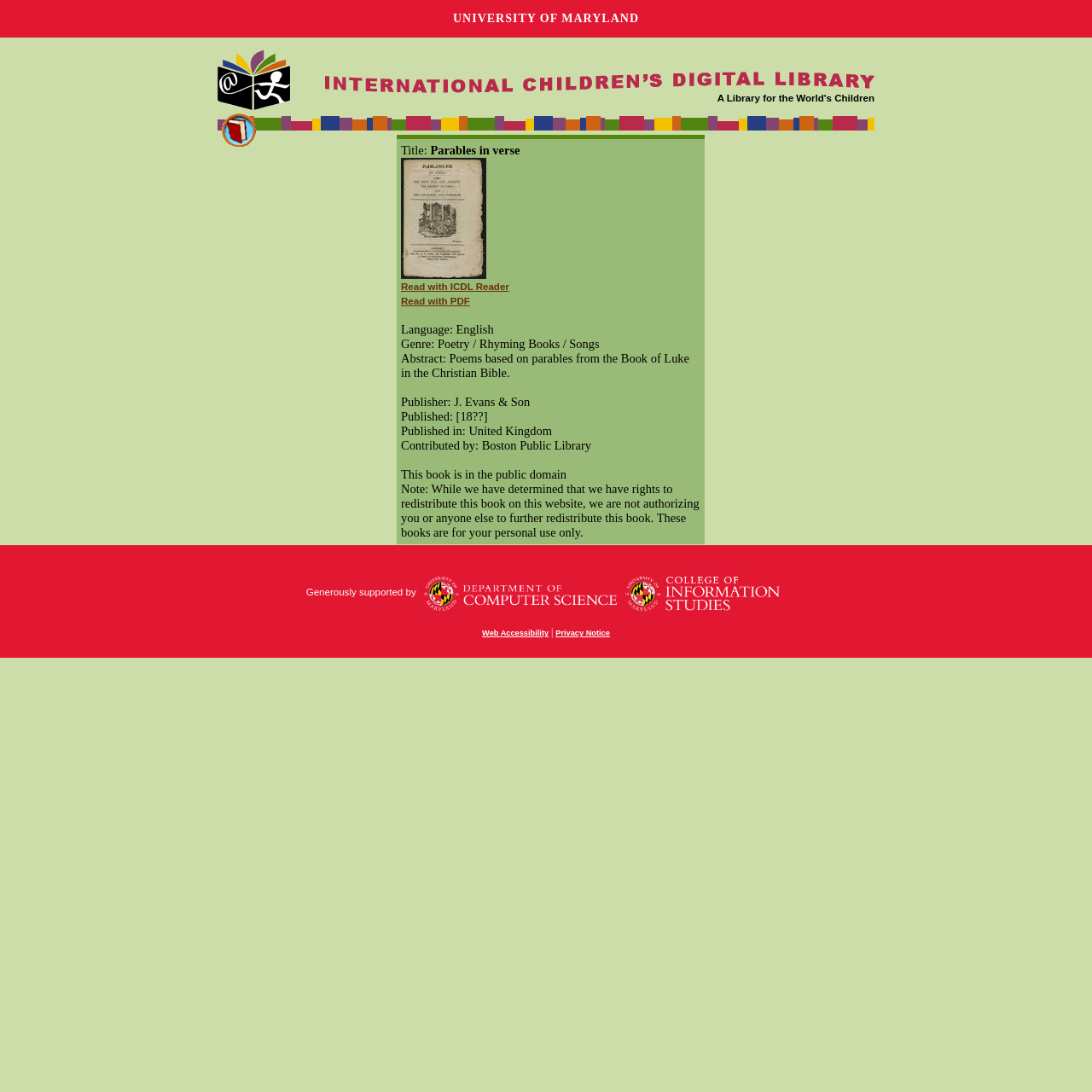What is the title of the book displayed on the page?
Please respond to the question with a detailed and thorough explanation.

I found the StaticText 'Title:' at [0.367, 0.131, 0.394, 0.144] followed by the StaticText 'Parables in verse' at [0.394, 0.131, 0.476, 0.144], which suggests that 'Parables in verse' is the title of the book displayed on the page.